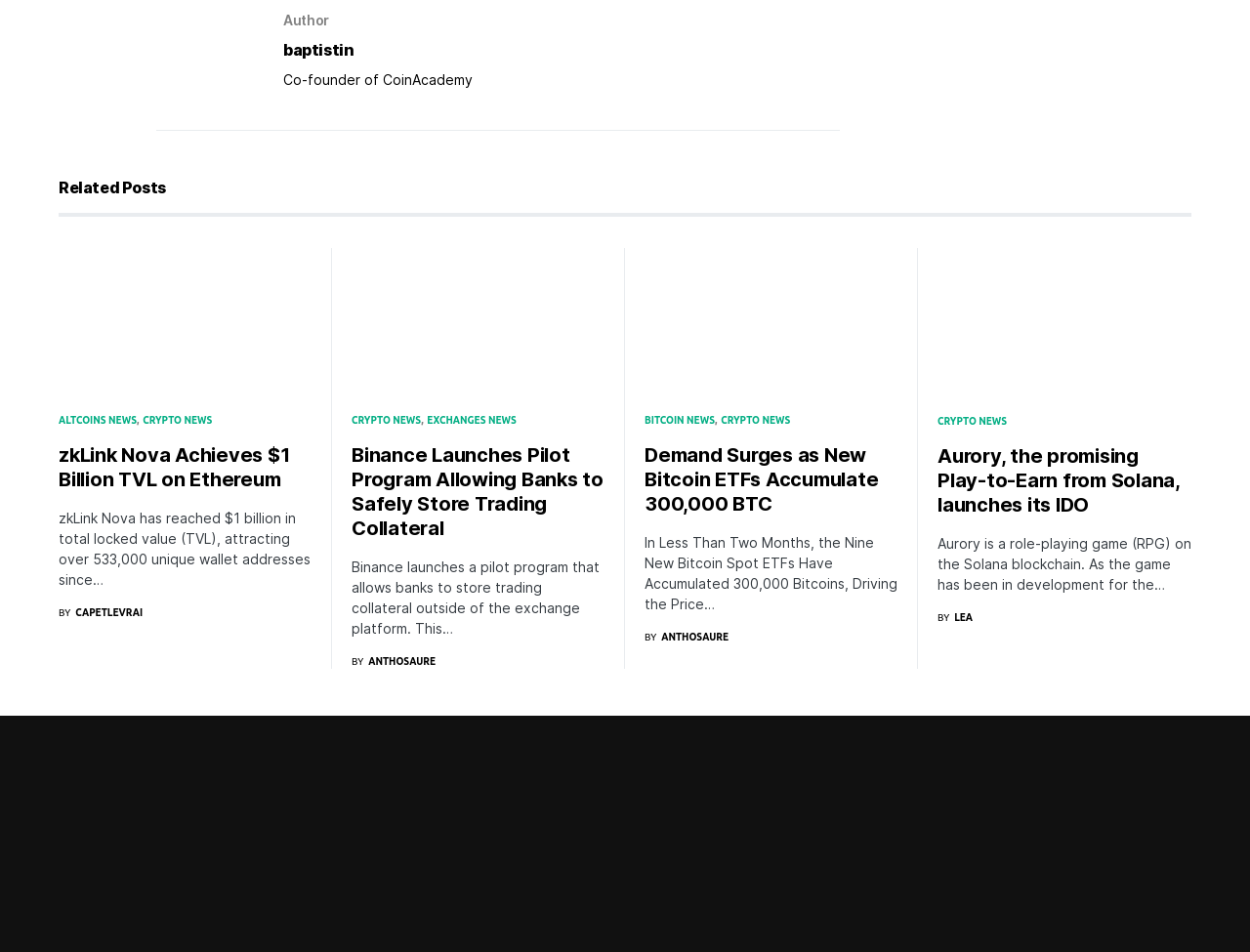Extract the bounding box coordinates for the UI element described by the text: "854". The coordinates should be in the form of [left, top, right, bottom] with values between 0 and 1.

[0.106, 0.861, 0.152, 0.902]